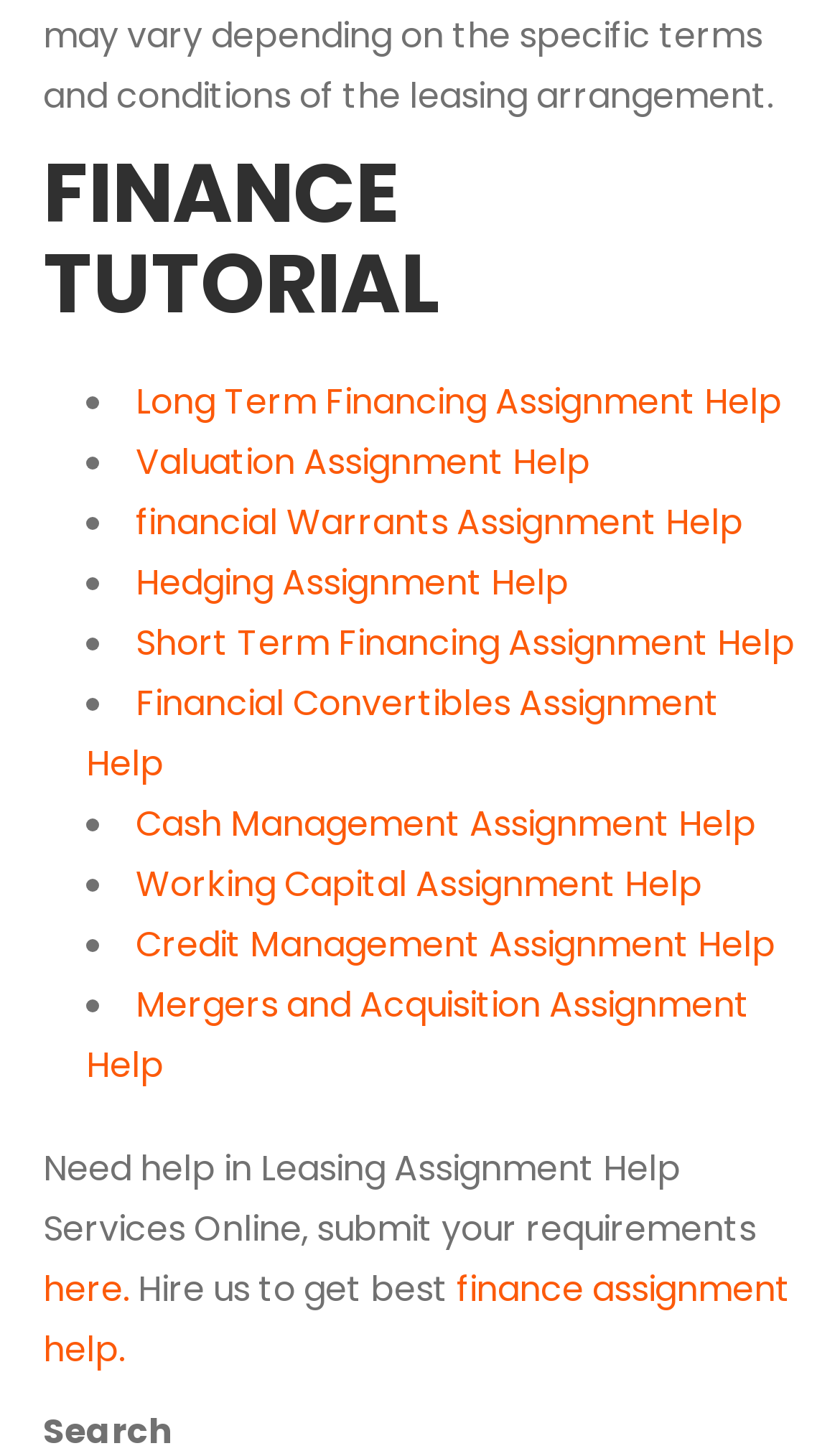Please identify the bounding box coordinates of the element's region that should be clicked to execute the following instruction: "Click on Cash Management Assignment Help". The bounding box coordinates must be four float numbers between 0 and 1, i.e., [left, top, right, bottom].

[0.162, 0.55, 0.9, 0.584]